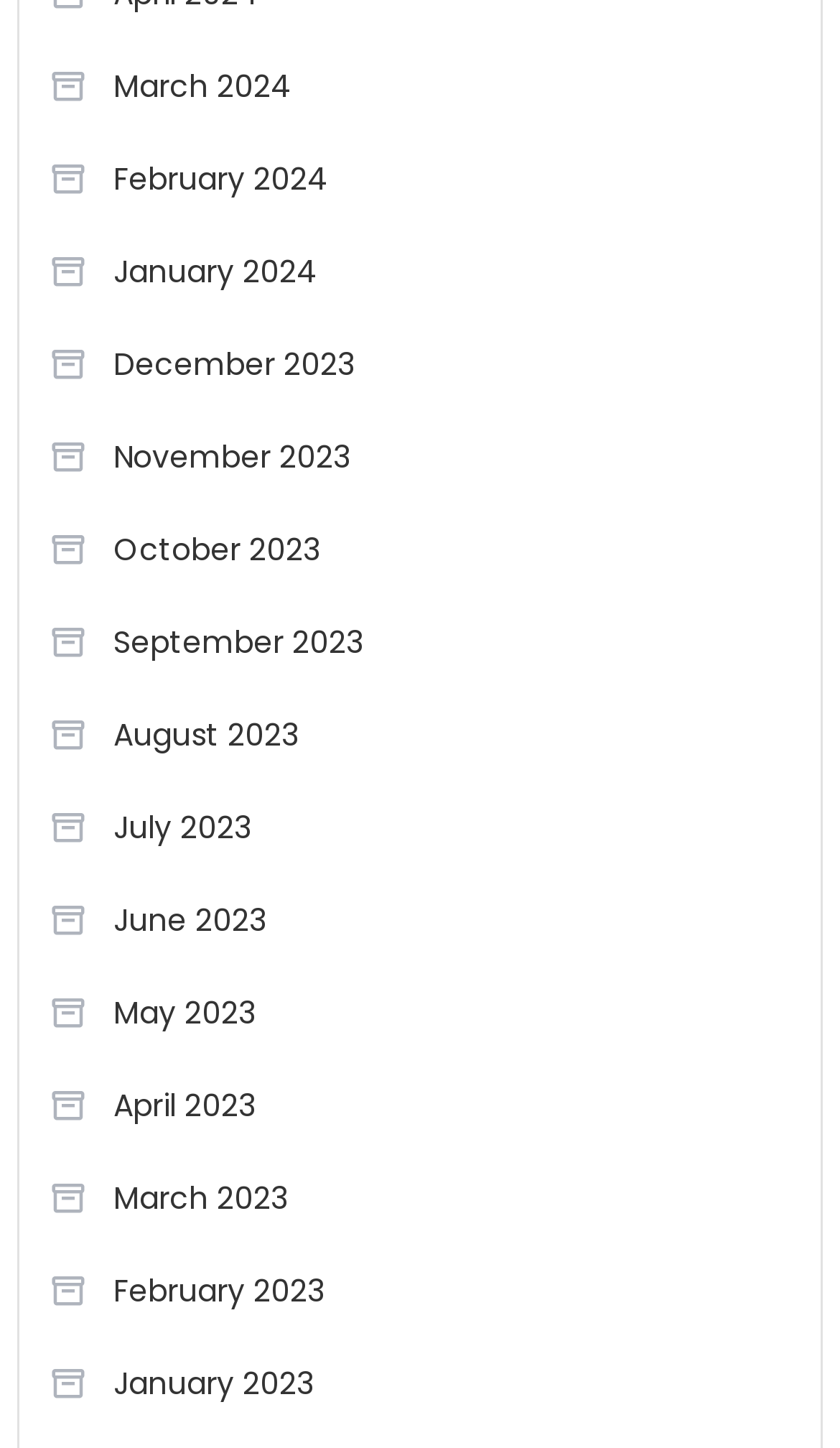Are the months listed in chronological order?
Use the information from the screenshot to give a comprehensive response to the question.

I examined the links on the webpage and found that the months are listed in chronological order, from the earliest month (January 2023) to the latest month (March 2024).